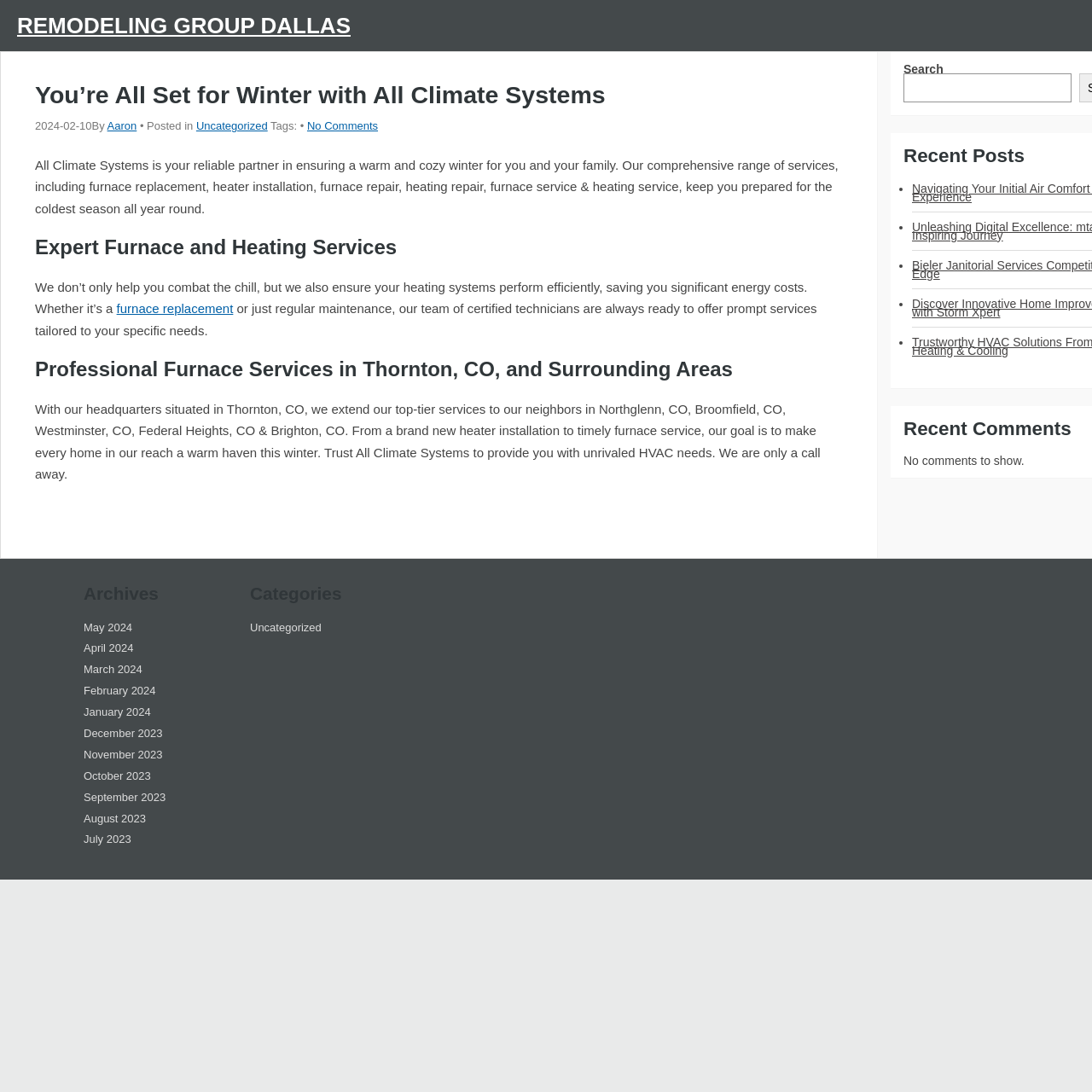What is the date of the blog post?
Based on the image, give a concise answer in the form of a single word or short phrase.

2024-02-10